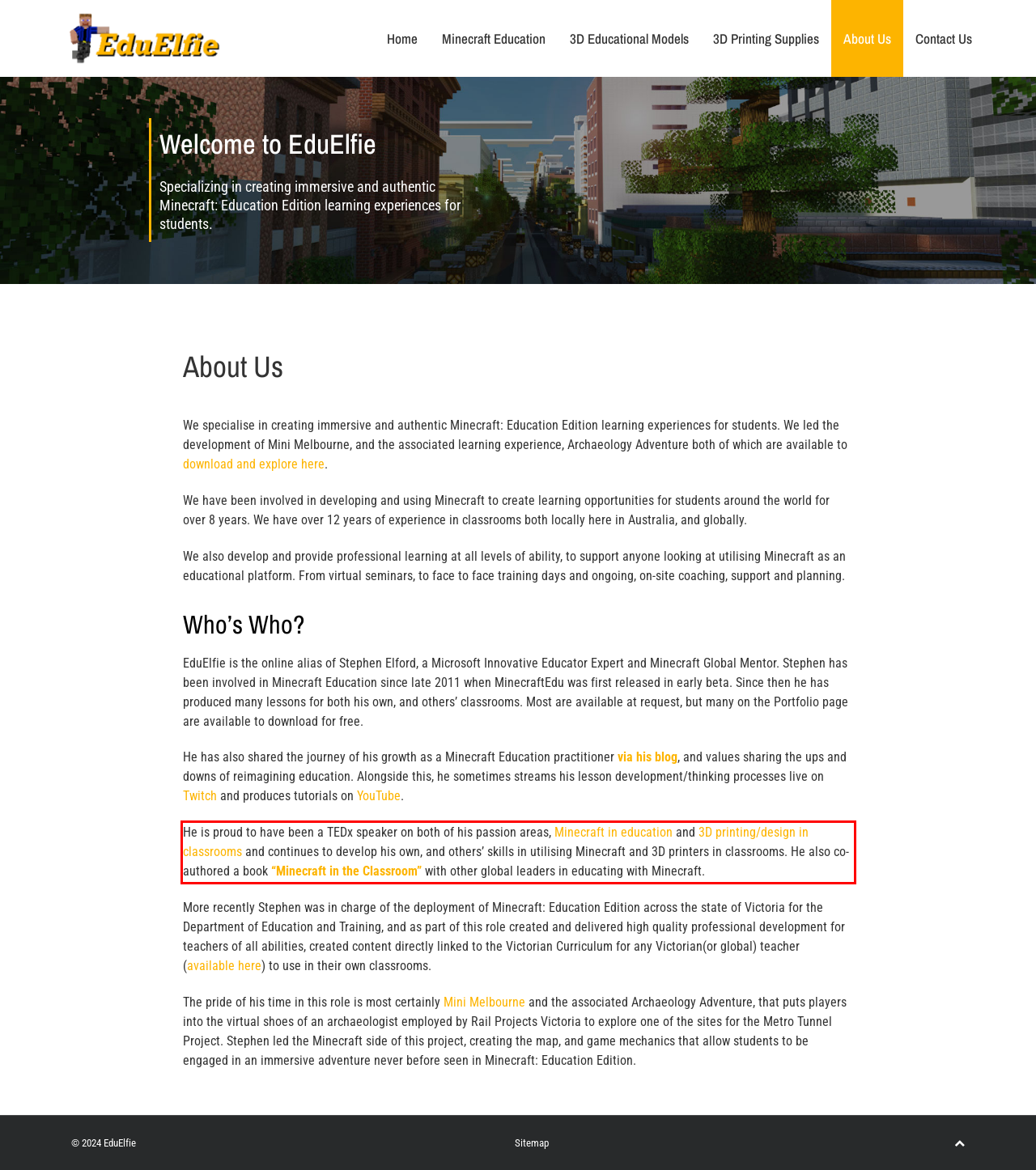Review the webpage screenshot provided, and perform OCR to extract the text from the red bounding box.

He is proud to have been a TEDx speaker on both of his passion areas, Minecraft in education and 3D printing/design in classrooms and continues to develop his own, and others’ skills in utilising Minecraft and 3D printers in classrooms. He also co-authored a book “Minecraft in the Classroom” with other global leaders in educating with Minecraft.